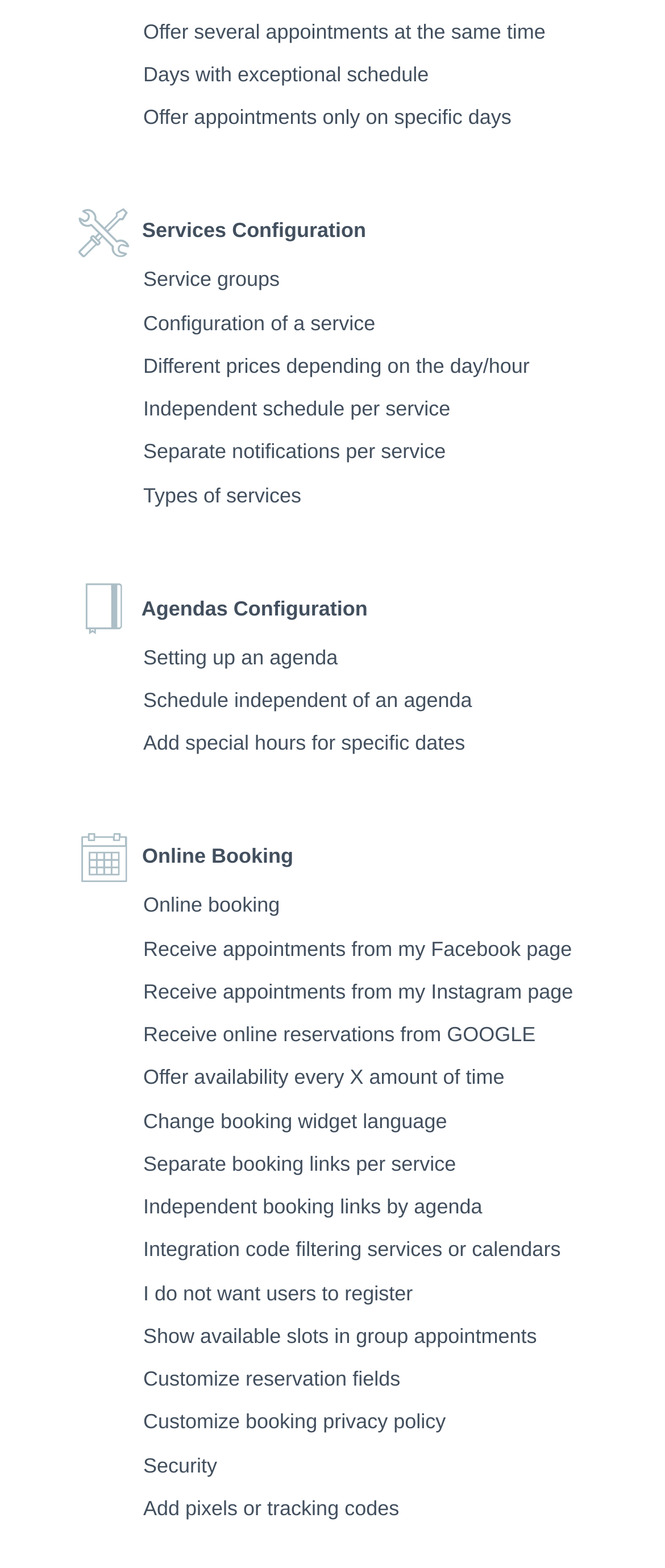Respond to the following question using a concise word or phrase: 
What is the purpose of the Smiley face icon?

Decoration